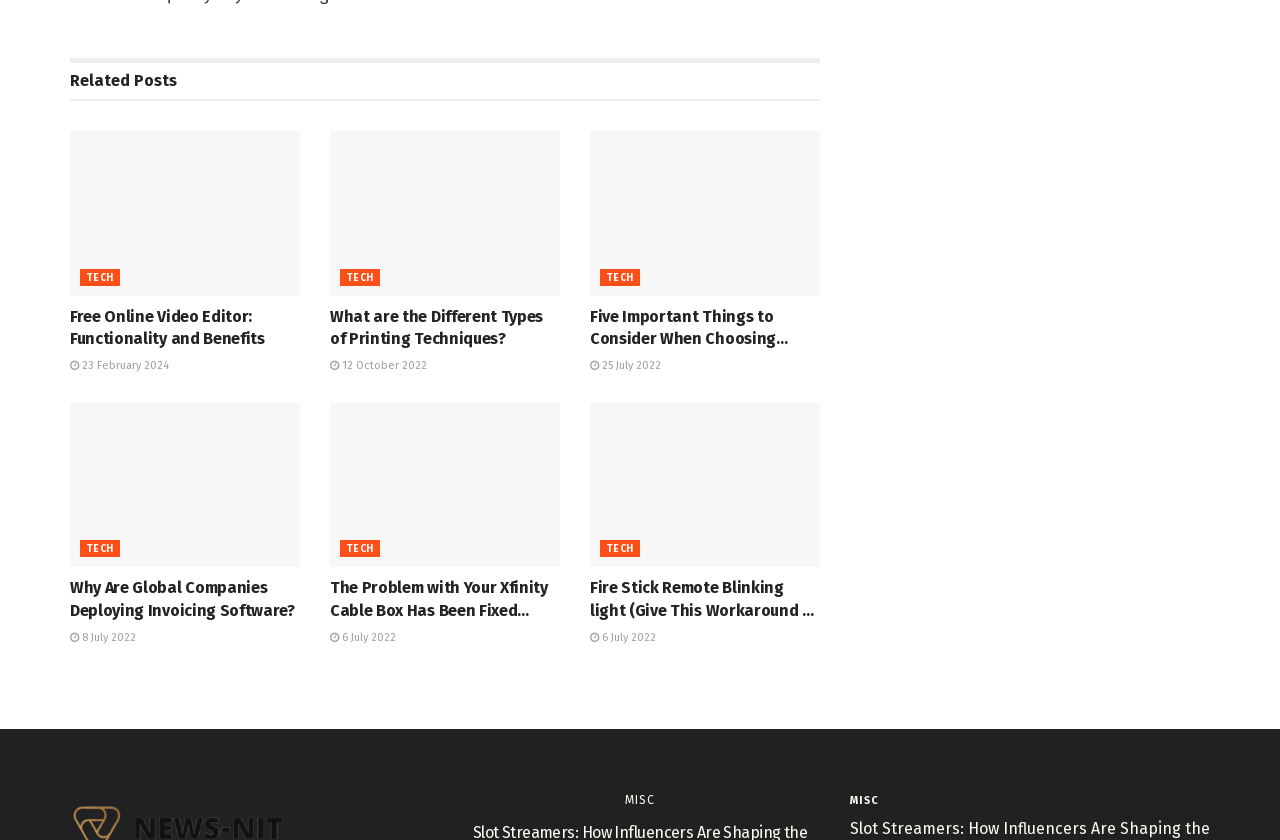Please determine the bounding box coordinates for the element that should be clicked to follow these instructions: "Explore 'Fire Stick Remote Blinking light (Give This Workaround a Shot First!)'".

[0.461, 0.688, 0.636, 0.764]